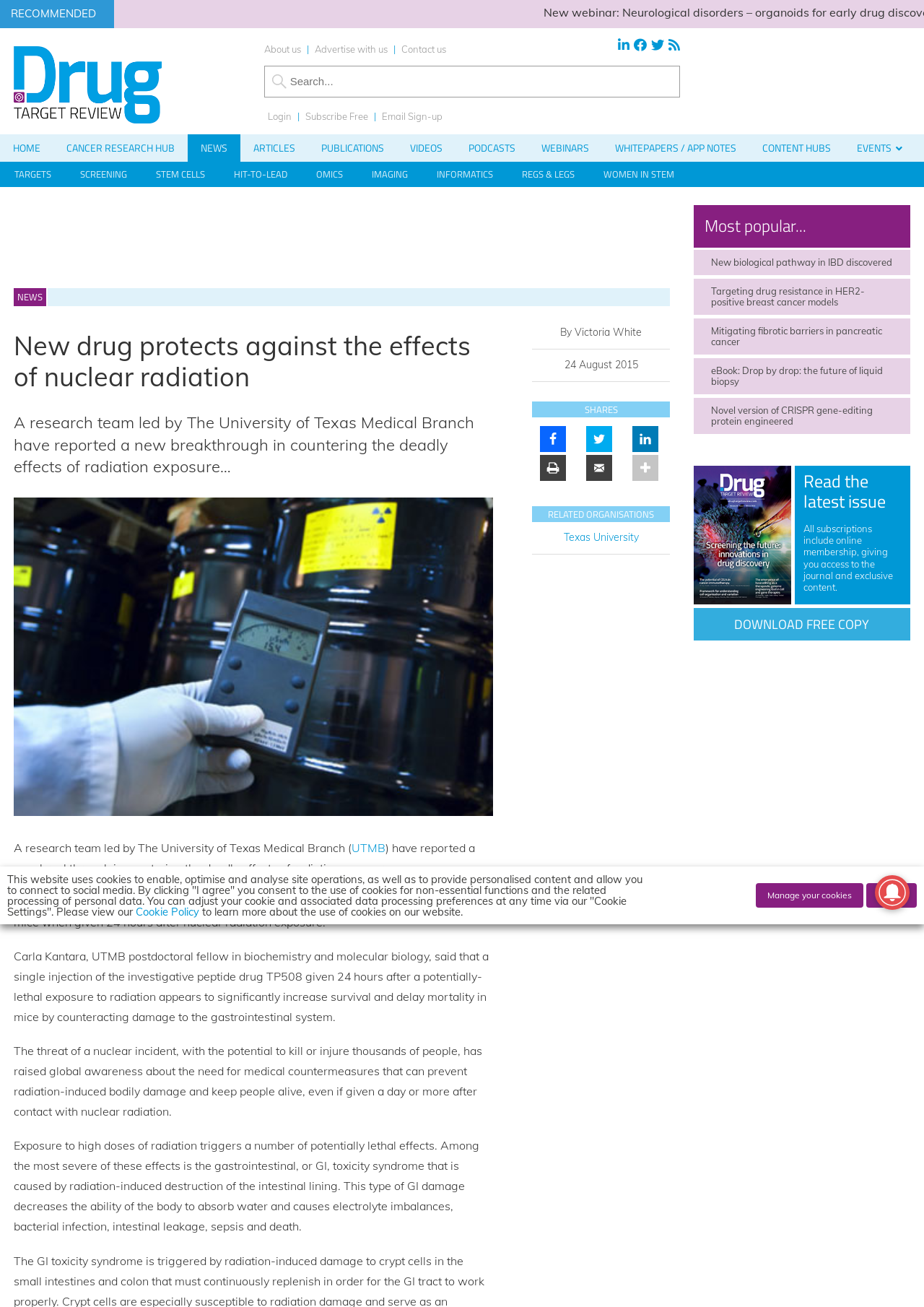Give a detailed account of the webpage's layout and content.

This webpage is about a research breakthrough in countering the effects of radiation exposure. At the top, there is a heading "RECOMMENDED" followed by a link to a new webinar on neurological disorders. Below this, there are several links to different sections of the website, including "About us", "Advertise with us", and "Contact us". 

To the right of these links, there is a search bar with a "SEARCH" label. Below the search bar, there are links to "Login", "Subscribe Free", and "Email Sign-up". 

The main content of the webpage is divided into two sections. The left section has a heading "NEWS" and features an article about a new drug that protects against the effects of nuclear radiation. The article is written by Victoria White and was published on August 24, 2015. The text describes a breakthrough in countering the deadly effects of radiation exposure, including a quote from a researcher at The University of Texas Medical Branch. 

The right section has several links to related articles and organizations, including "Most popular..." and "RELATED ORGANISATIONS". There are also links to download a free copy of a journal and to read the latest issue. 

At the bottom of the webpage, there is a cookie consent dialog with a link to the "Cookie Policy" and a button to agree to the use of cookies.